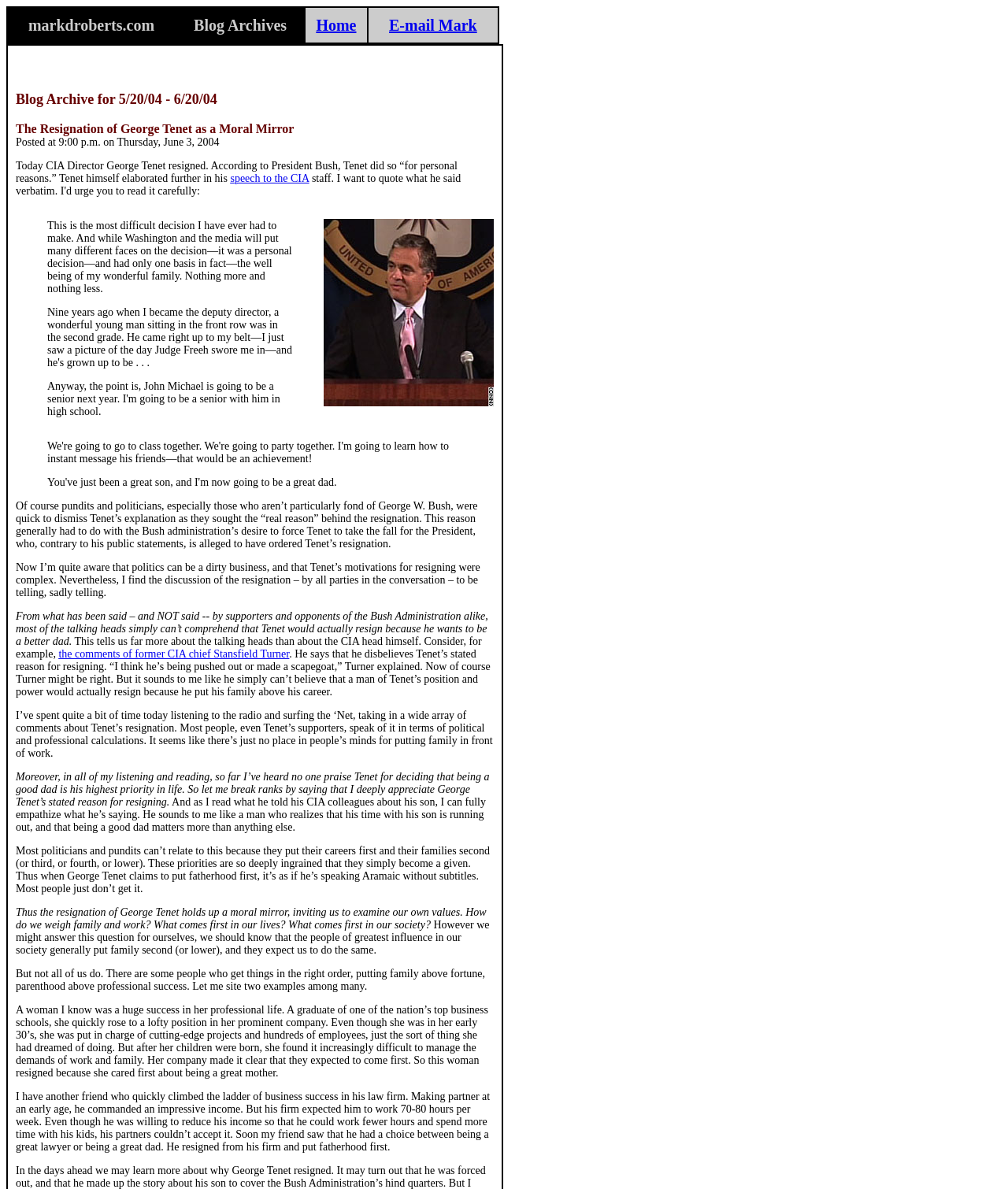Bounding box coordinates are given in the format (top-left x, top-left y, bottom-right x, bottom-right y). All values should be floating point numbers between 0 and 1. Provide the bounding box coordinate for the UI element described as: speech to the CIA

[0.228, 0.145, 0.307, 0.155]